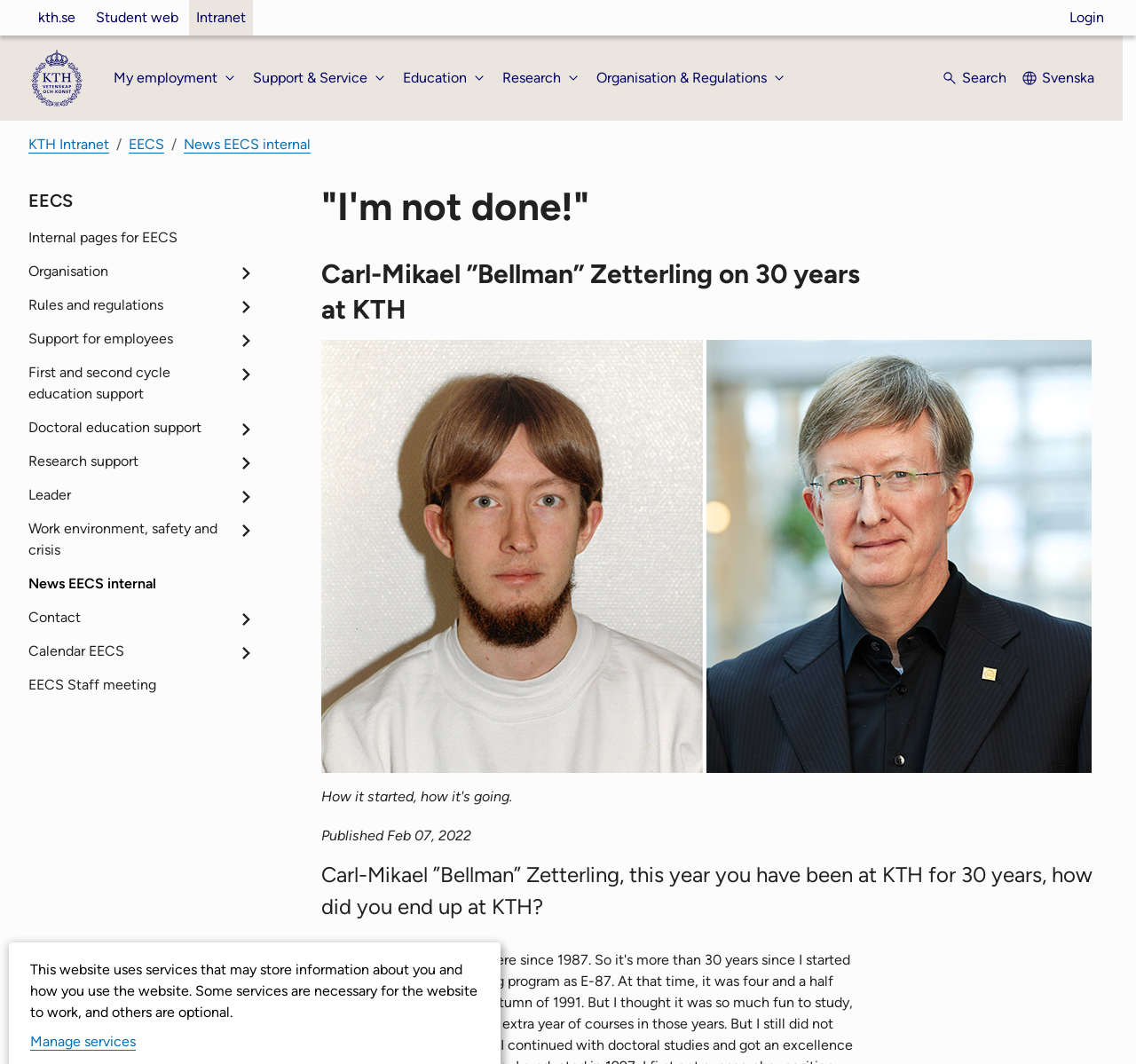Determine the bounding box coordinates of the clickable element necessary to fulfill the instruction: "Subscribe to the newsletter". Provide the coordinates as four float numbers within the 0 to 1 range, i.e., [left, top, right, bottom].

None